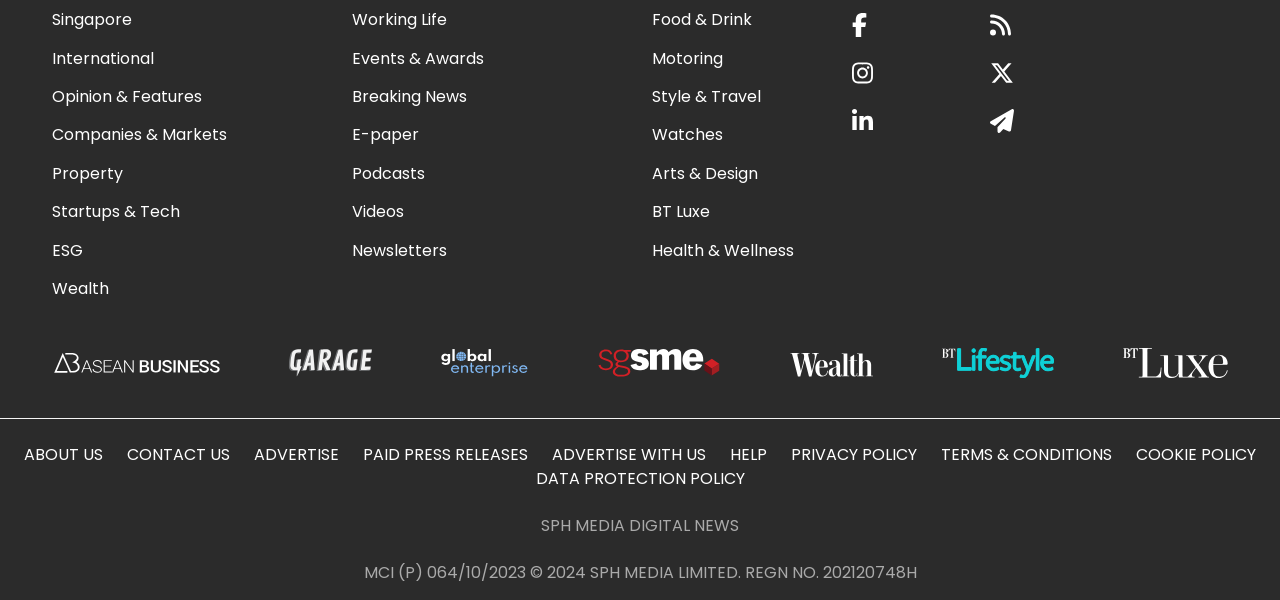Locate the bounding box coordinates of the element to click to perform the following action: 'Click on Singapore'. The coordinates should be given as four float values between 0 and 1, in the form of [left, top, right, bottom].

[0.041, 0.014, 0.103, 0.052]